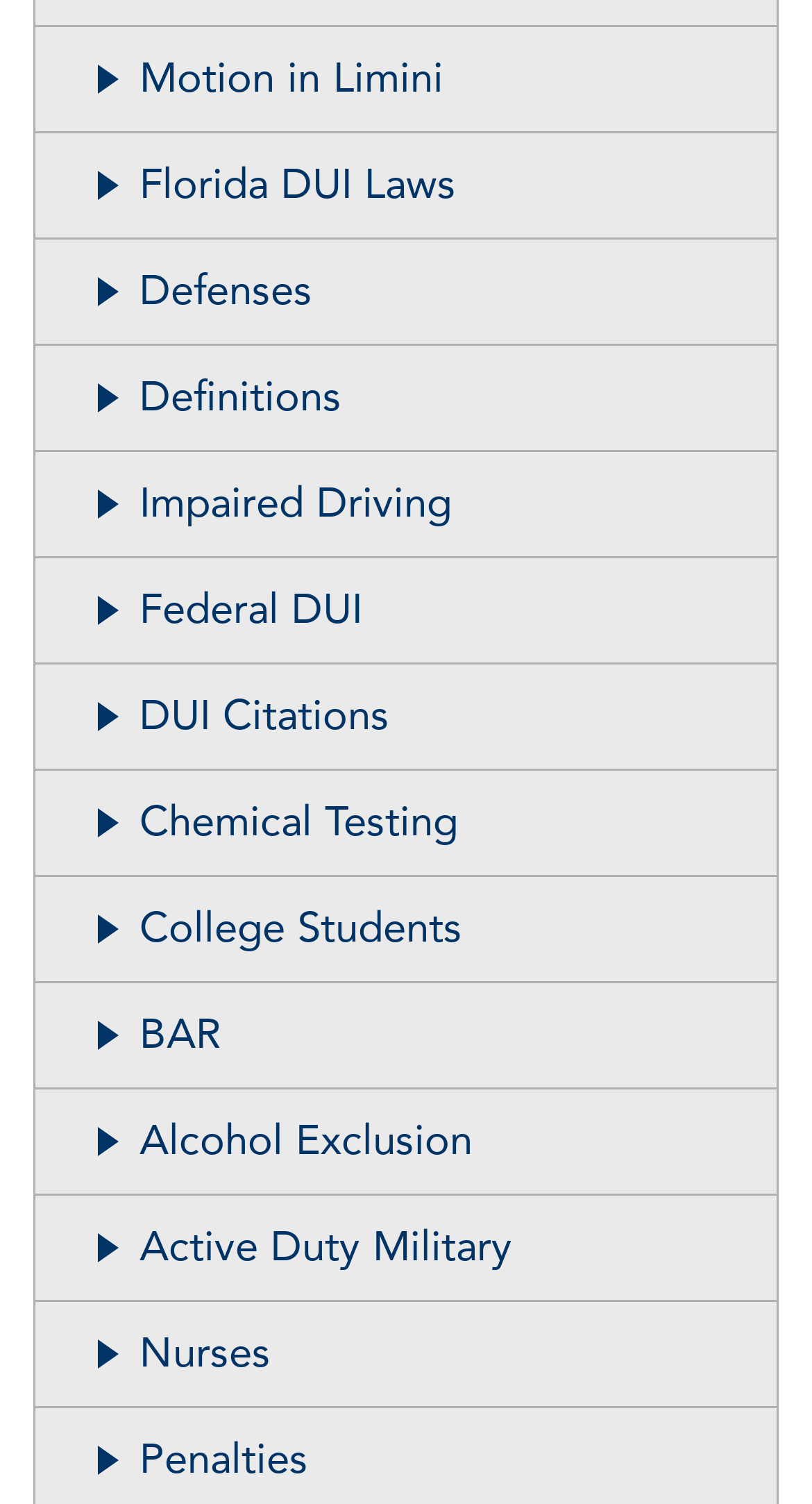Locate the bounding box coordinates of the item that should be clicked to fulfill the instruction: "Click Motion in Limini".

[0.044, 0.018, 0.956, 0.089]